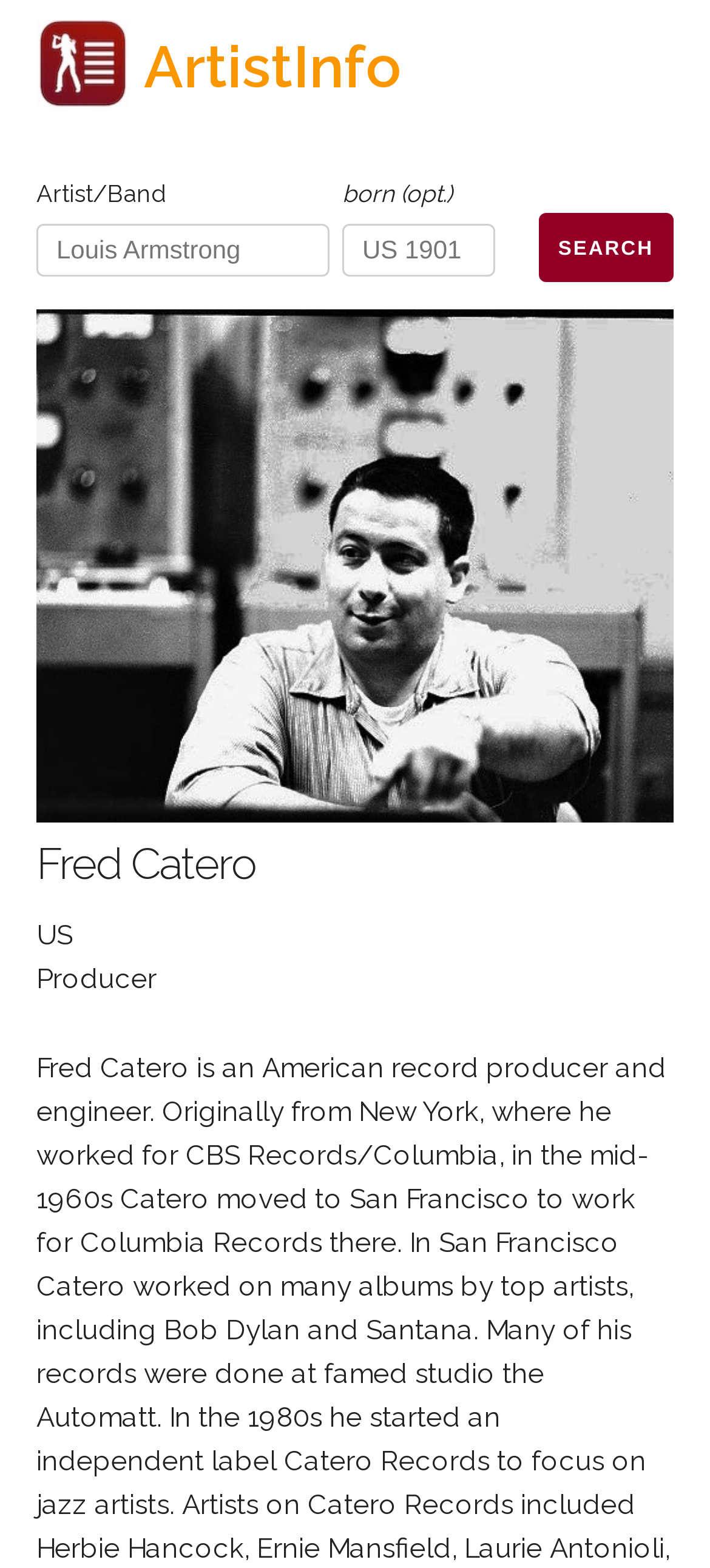Can you look at the image and give a comprehensive answer to the question:
What is the orientation of the artist portrait image?

By analyzing the bounding box coordinates of the image element, I can determine that the artist portrait image is oriented vertically, as its height (y2 - y1) is greater than its width (x2 - x1).